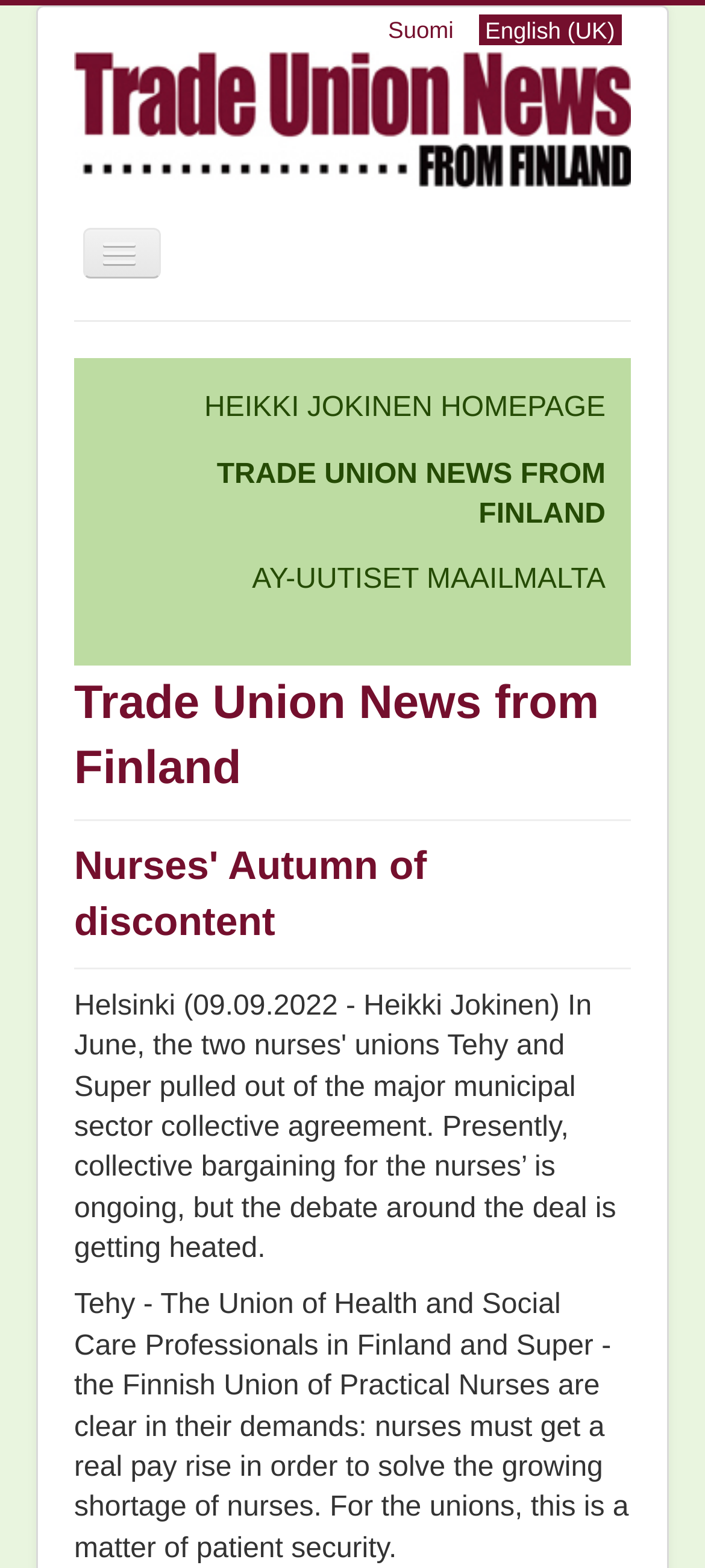Identify the bounding box coordinates of the part that should be clicked to carry out this instruction: "Go to home page".

[0.105, 0.199, 0.392, 0.236]